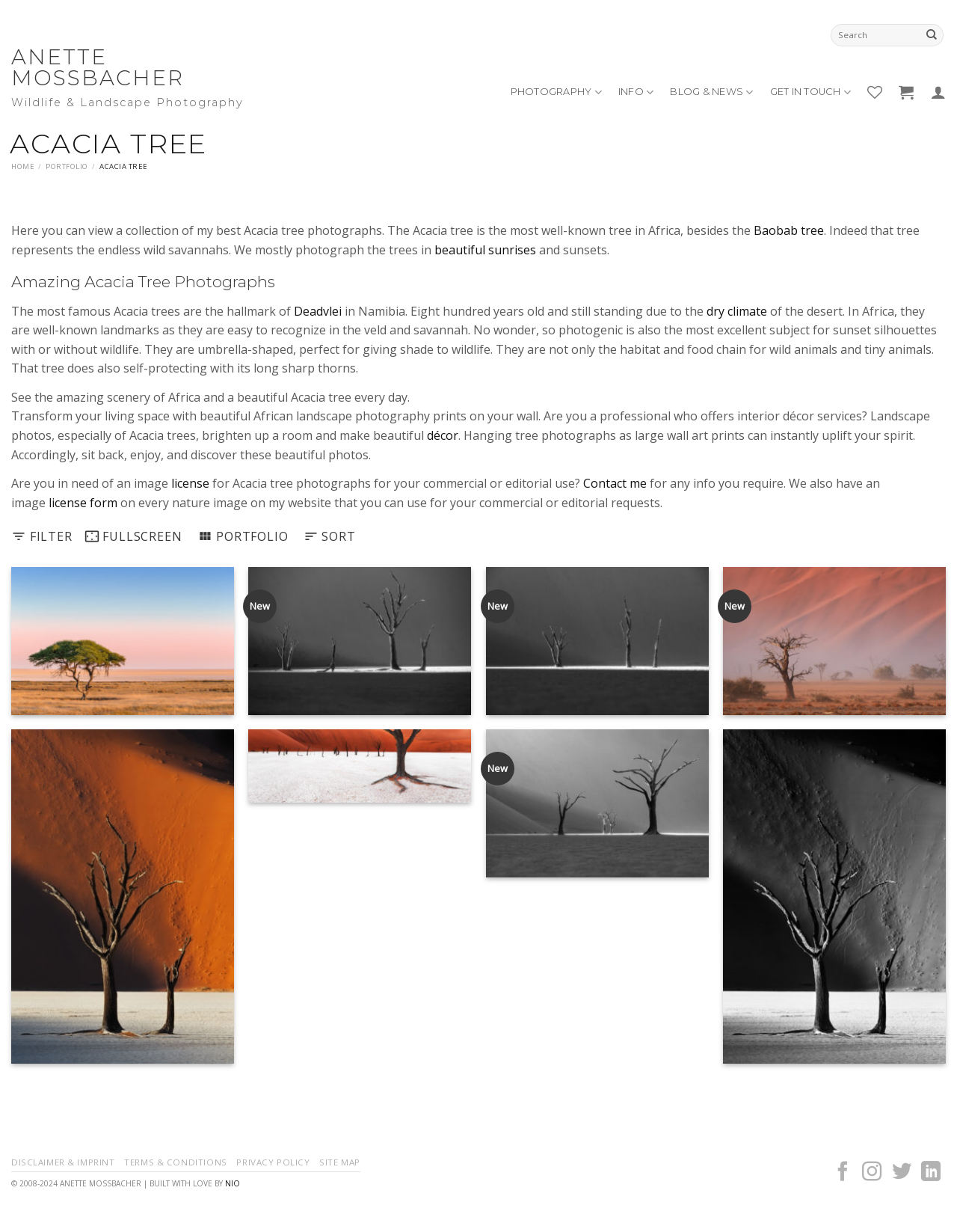Please locate the bounding box coordinates of the element that should be clicked to achieve the given instruction: "Filter photographs".

[0.012, 0.429, 0.088, 0.442]